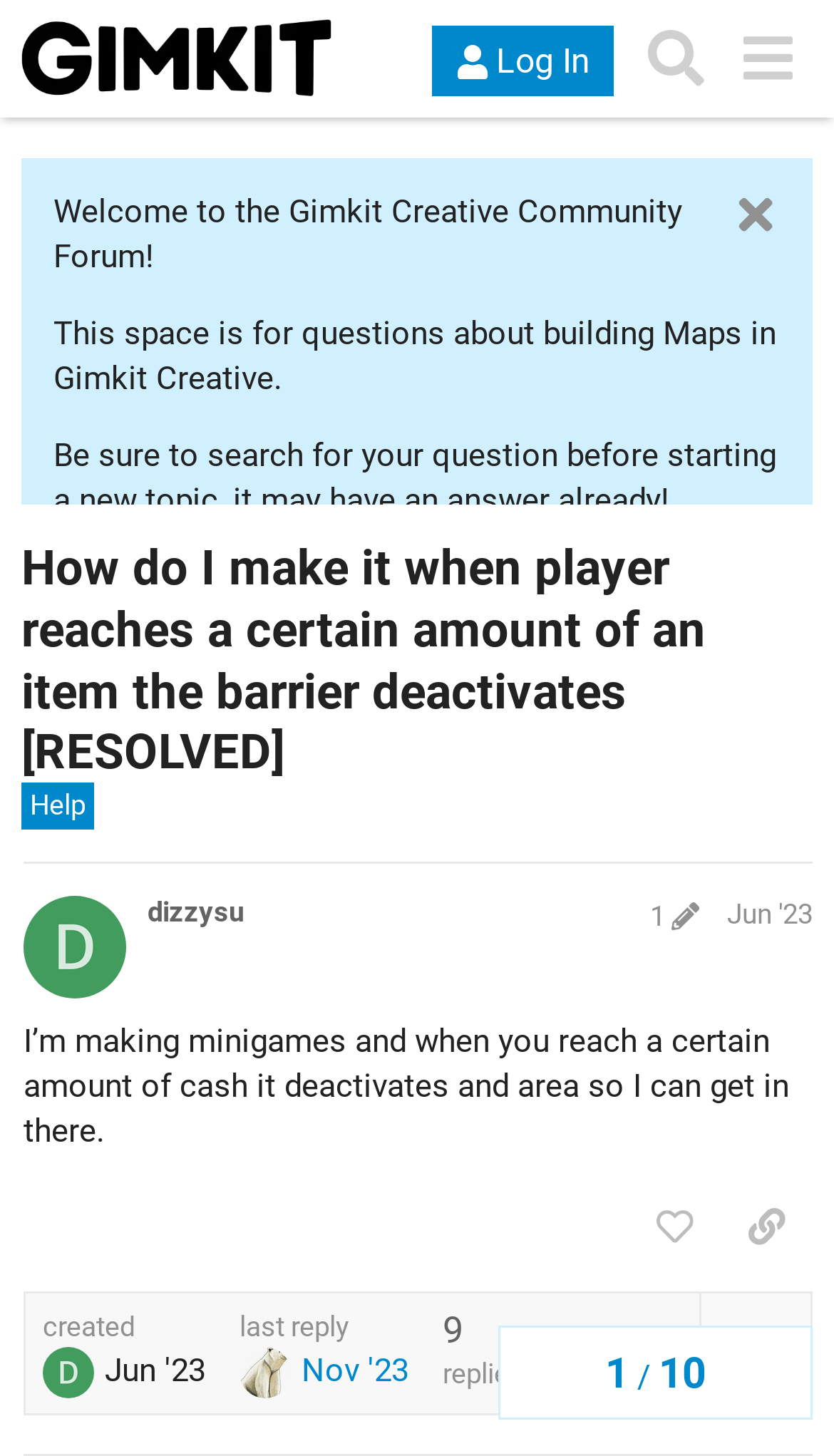Using the information in the image, could you please answer the following question in detail:
What is the date of the last reply in this topic?

The link 'last reply Nov '23' contains a generic text 'Nov 17, 2023 10:29 pm', which indicates the date of the last reply in this topic.